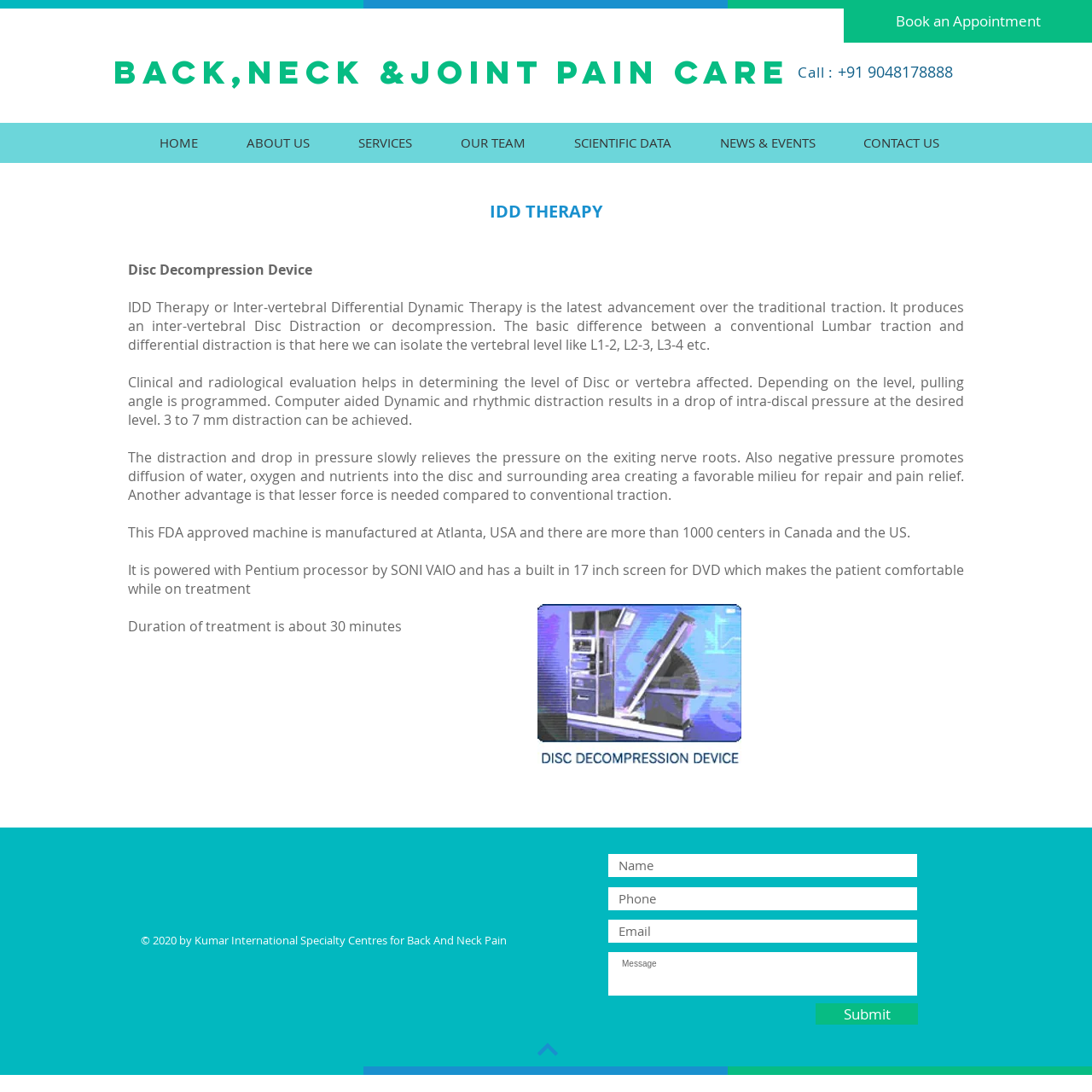Could you indicate the bounding box coordinates of the region to click in order to complete this instruction: "Submit the form".

[0.747, 0.919, 0.841, 0.938]